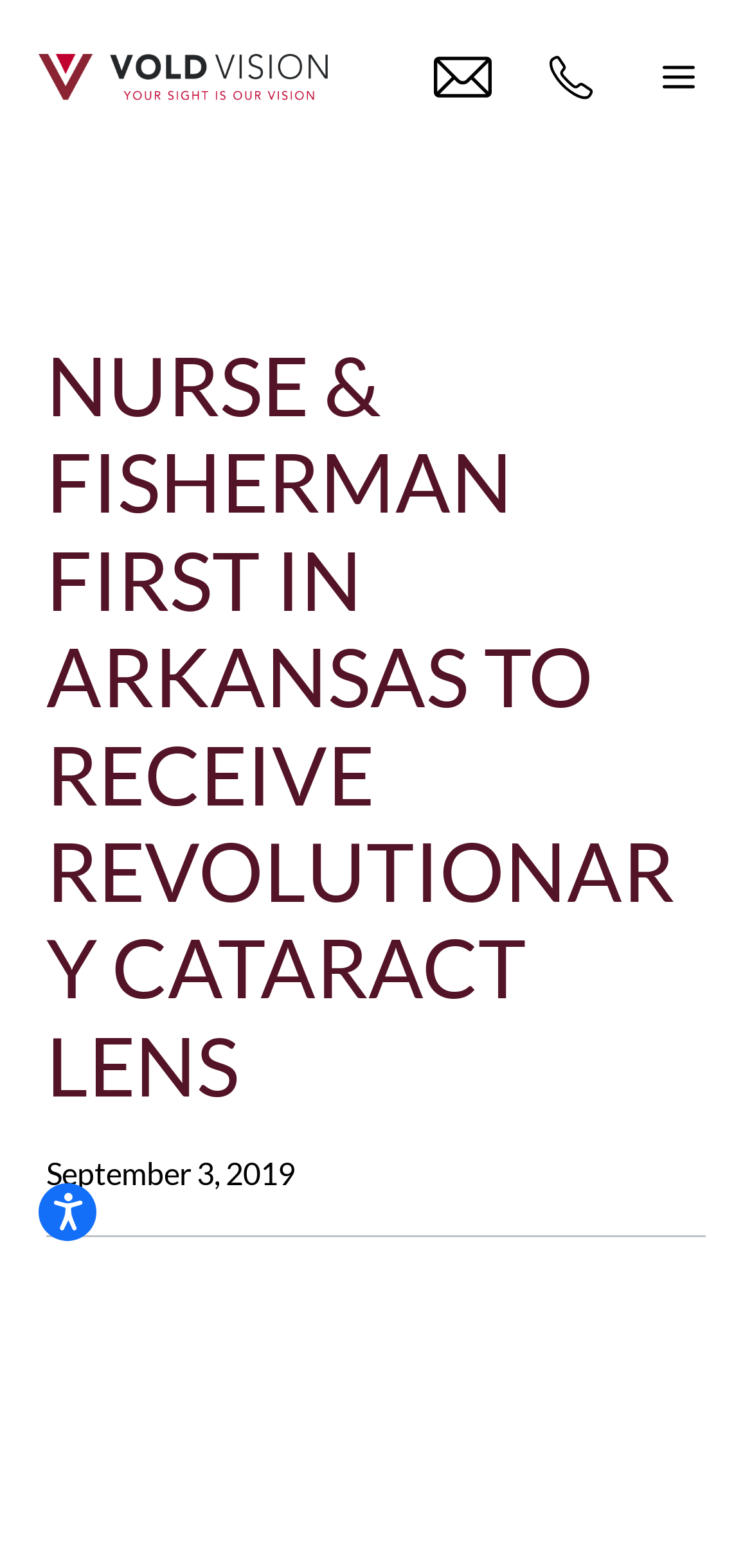Find the bounding box coordinates for the UI element whose description is: "alt="Vold Vision Fayetteville"". The coordinates should be four float numbers between 0 and 1, in the format [left, top, right, bottom].

[0.731, 0.035, 0.803, 0.063]